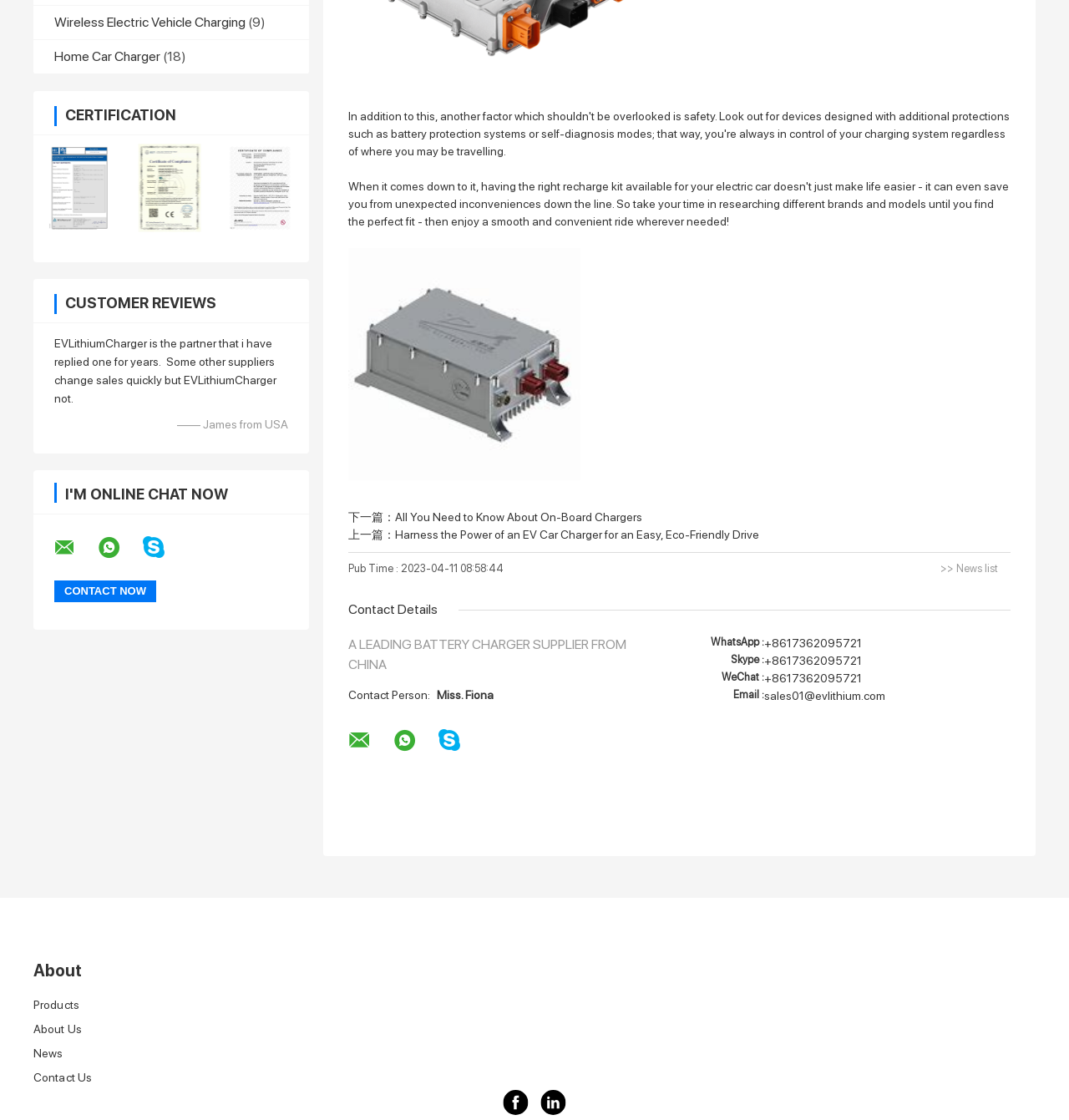Find the bounding box coordinates for the UI element whose description is: "About Us". The coordinates should be four float numbers between 0 and 1, in the format [left, top, right, bottom].

[0.031, 0.913, 0.076, 0.925]